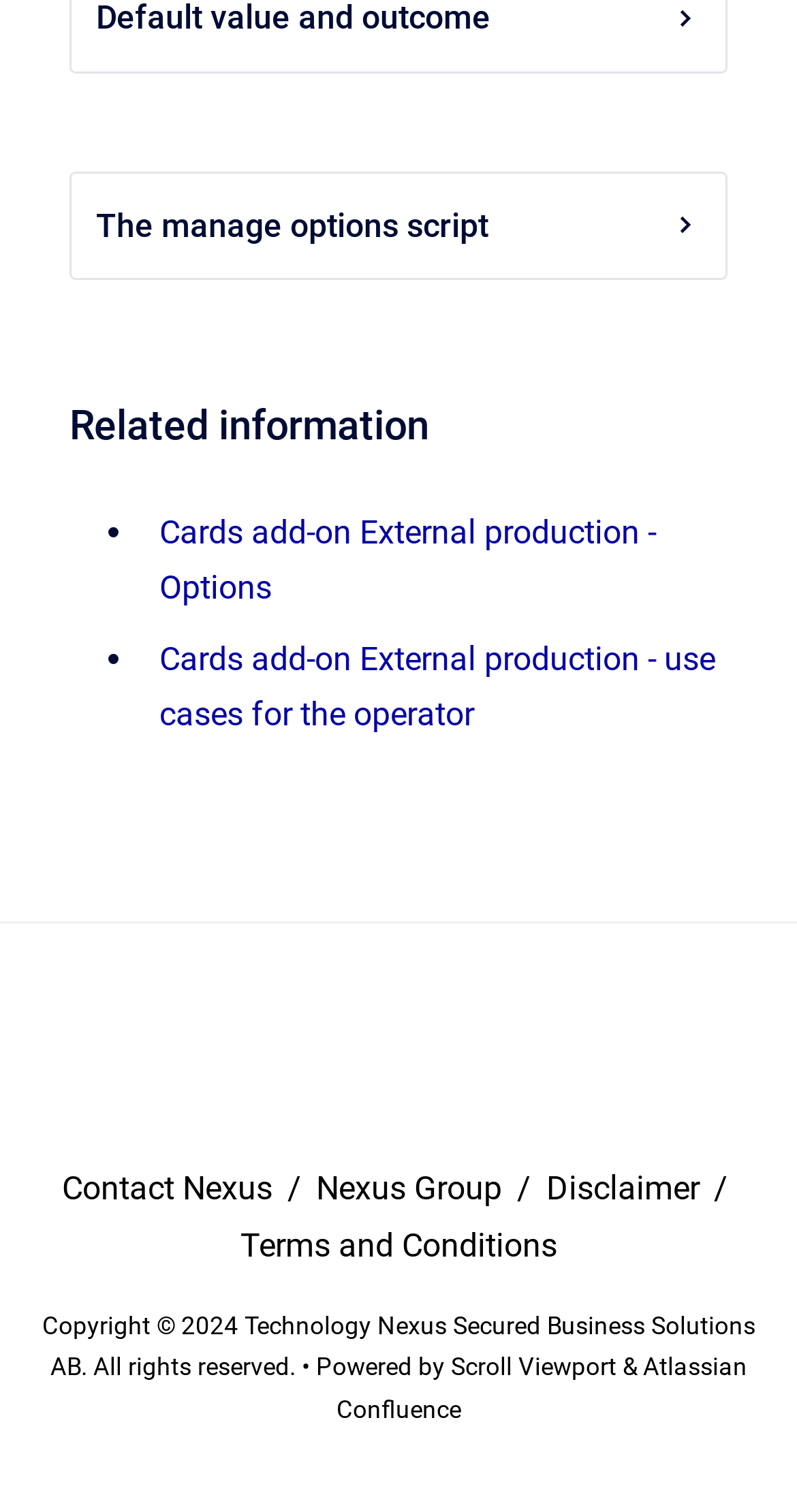What is the text between 'Powered by' and 'Atlassian Confluence'?
Based on the image content, provide your answer in one word or a short phrase.

& Scroll Viewport